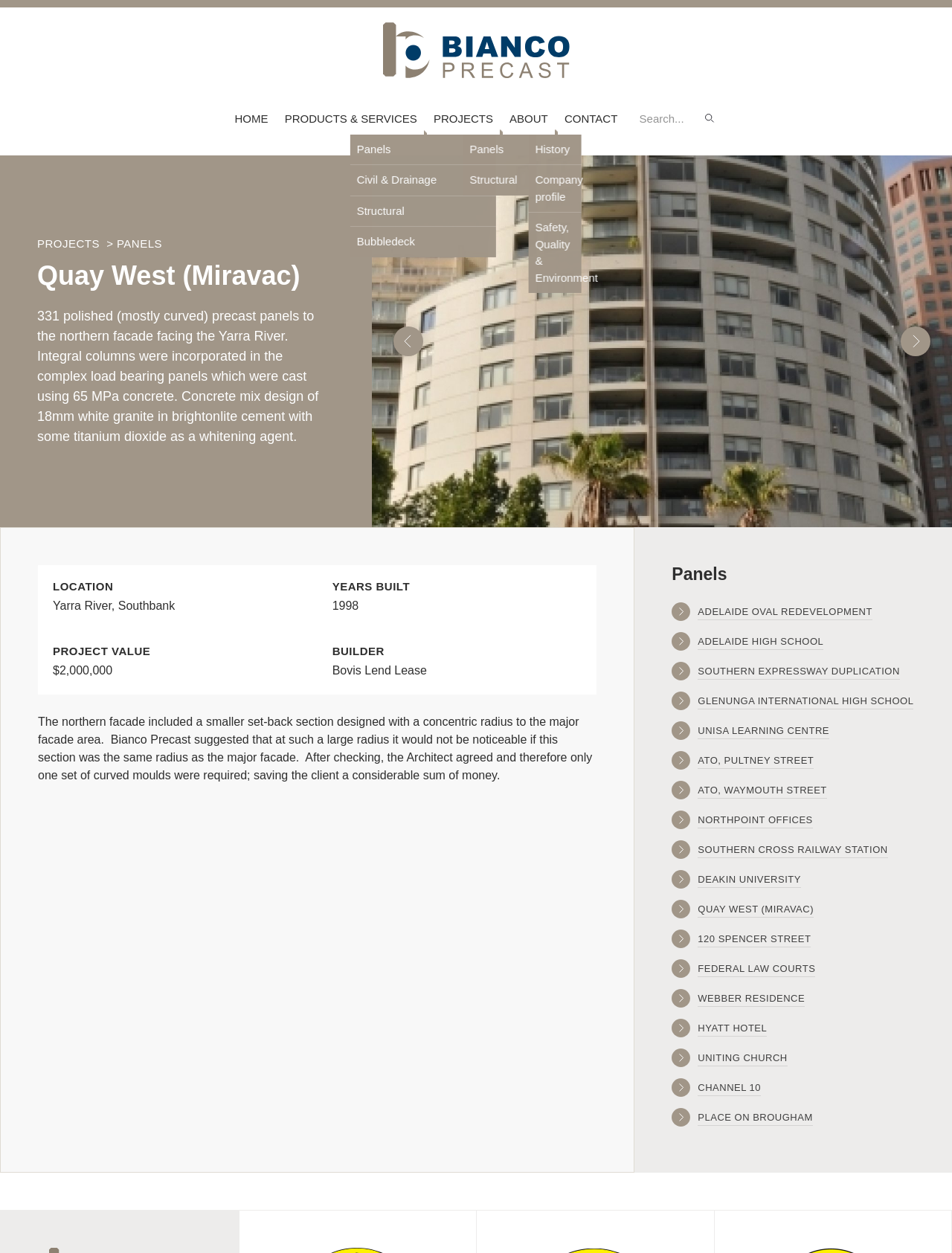Identify the bounding box coordinates for the UI element that matches this description: "UniSA Learning Centre".

[0.706, 0.574, 0.871, 0.593]